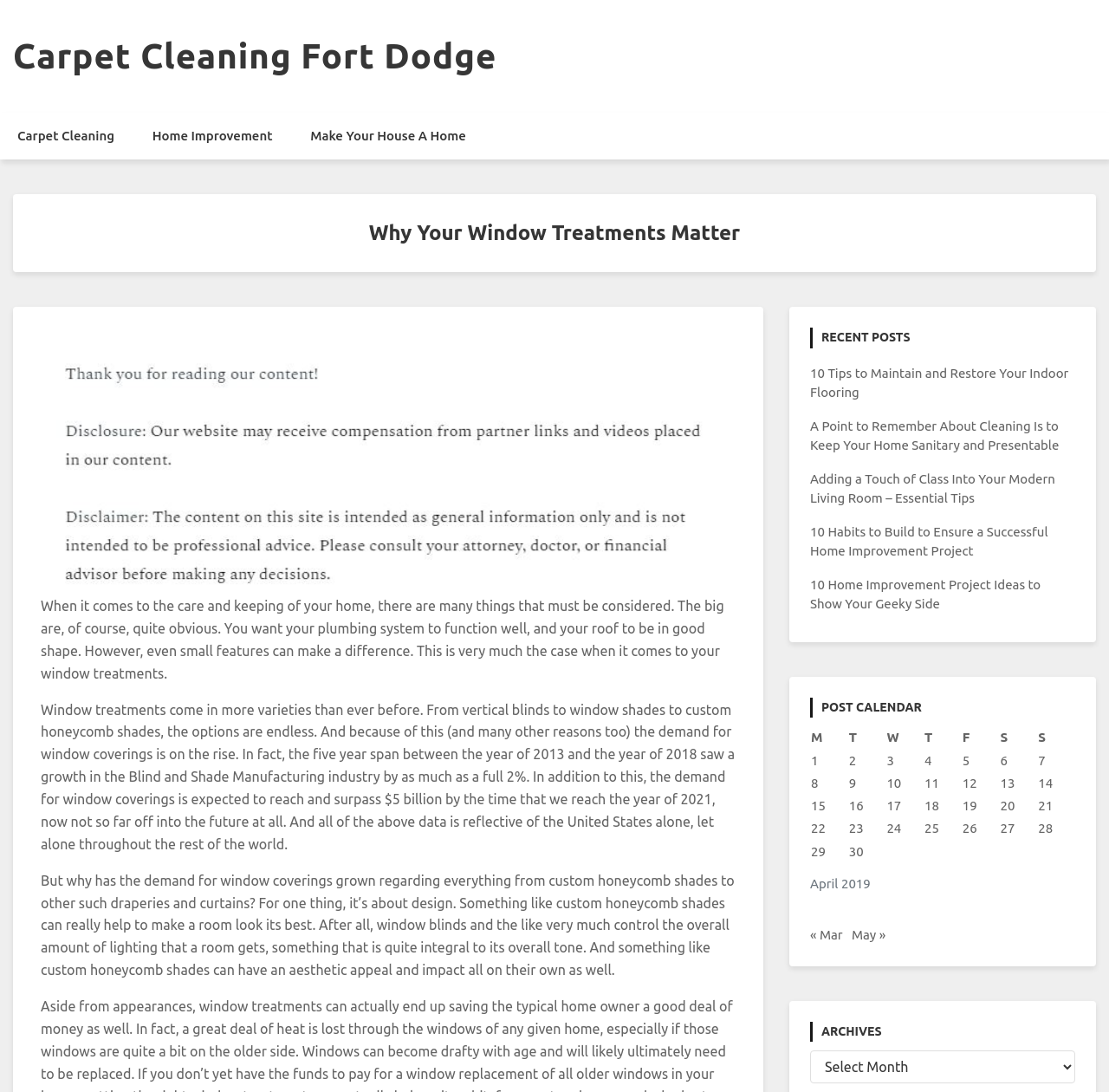Please determine the bounding box coordinates for the element that should be clicked to follow these instructions: "Read 'Why Your Window Treatments Matter'".

[0.024, 0.202, 0.976, 0.226]